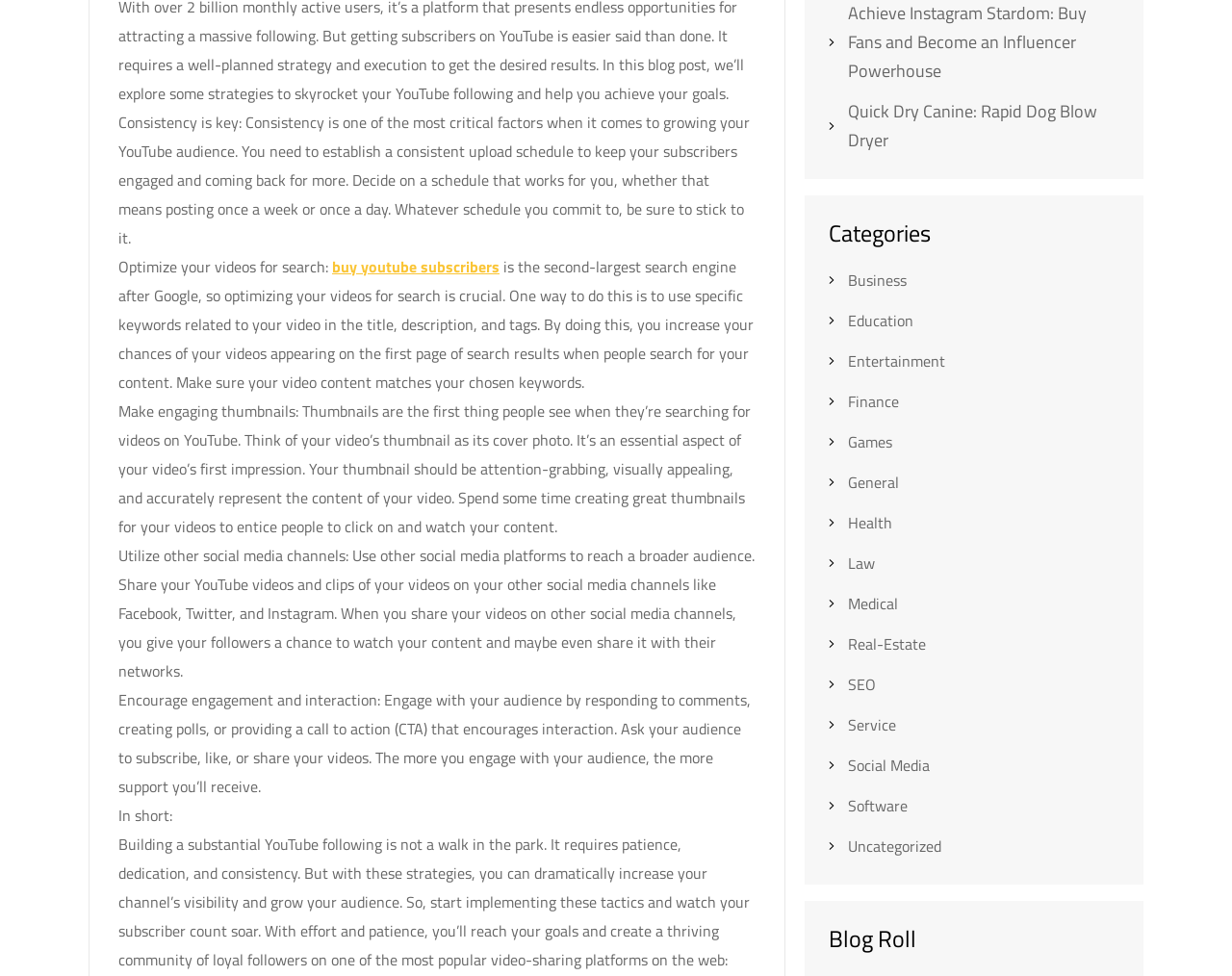Give the bounding box coordinates for this UI element: "Social Media". The coordinates should be four float numbers between 0 and 1, arranged as [left, top, right, bottom].

[0.688, 0.772, 0.755, 0.796]